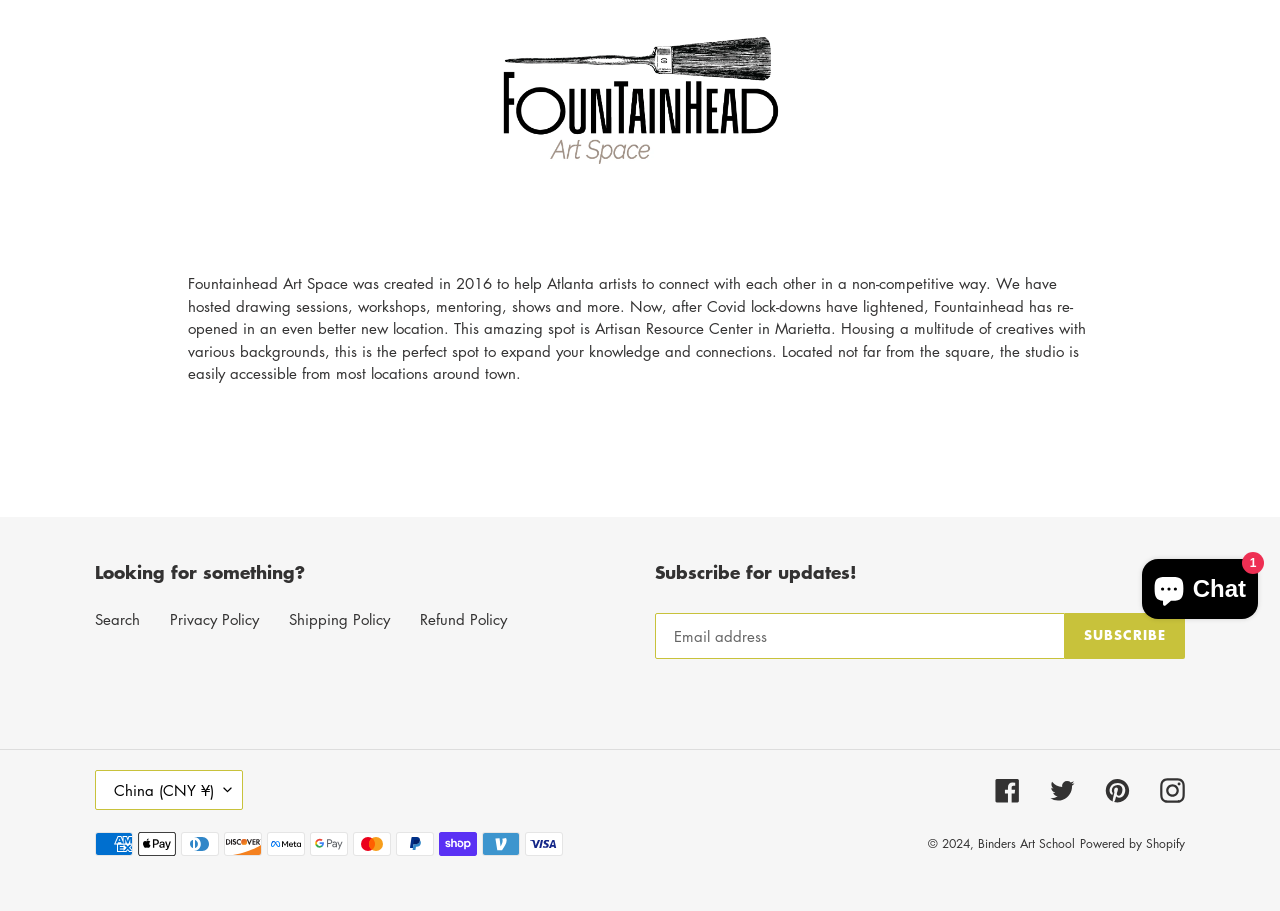Determine the bounding box coordinates of the UI element that matches the following description: "Privacy Policy". The coordinates should be four float numbers between 0 and 1 in the format [left, top, right, bottom].

[0.133, 0.668, 0.202, 0.69]